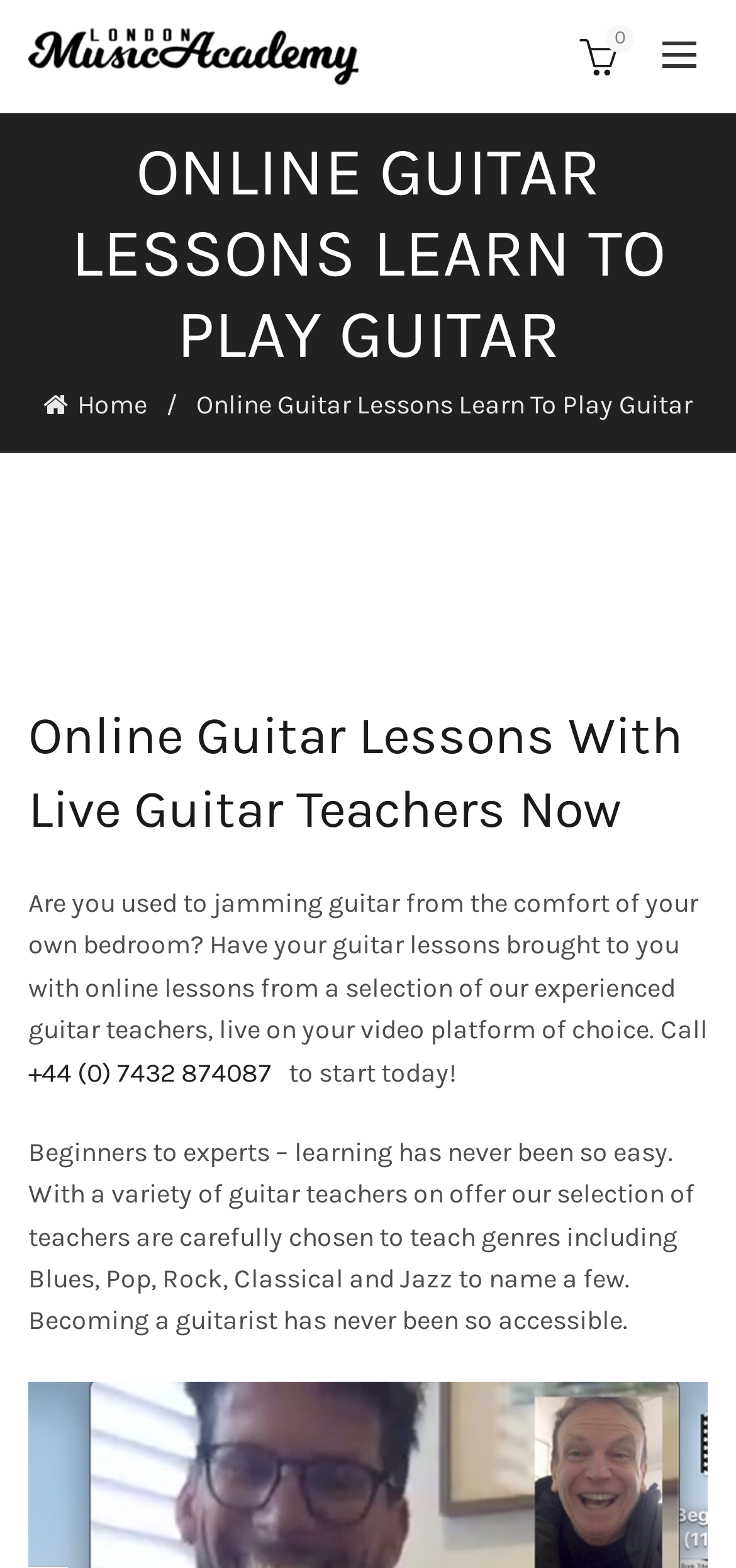Answer the following query concisely with a single word or phrase:
What genres of guitar lessons are offered?

Blues, Pop, Rock, Classical, Jazz